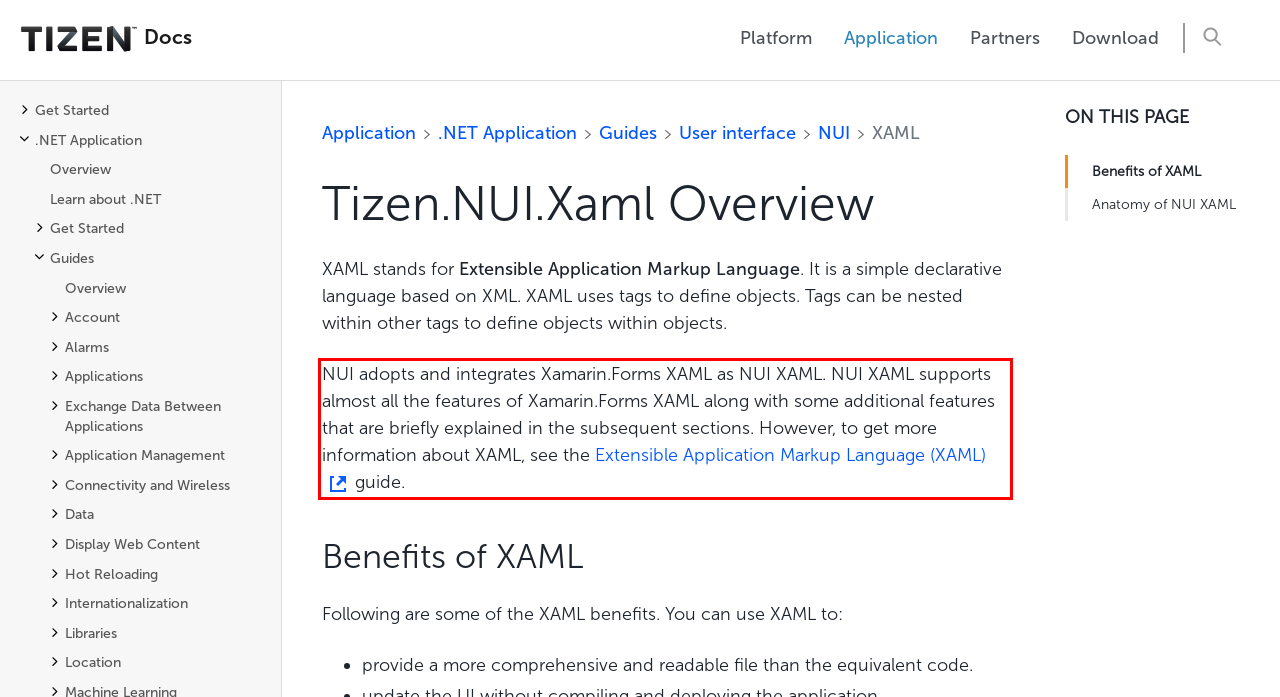View the screenshot of the webpage and identify the UI element surrounded by a red bounding box. Extract the text contained within this red bounding box.

NUI adopts and integrates Xamarin.Forms XAML as NUI XAML. NUI XAML supports almost all the features of Xamarin.Forms XAML along with some additional features that are briefly explained in the subsequent sections. However, to get more information about XAML, see the Extensible Application Markup Language (XAML) guide.